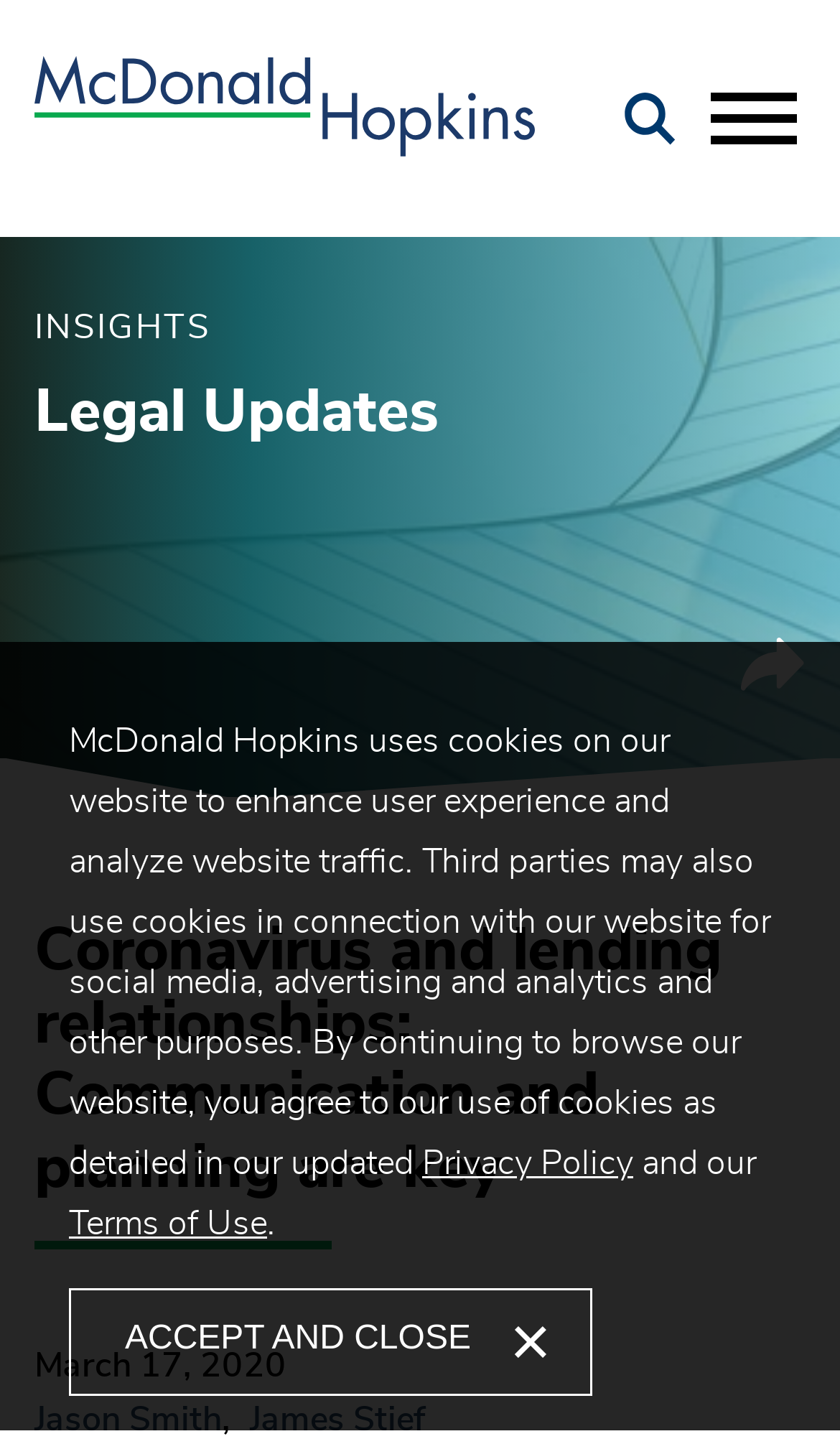Show me the bounding box coordinates of the clickable region to achieve the task as per the instruction: "Search for something".

[0.744, 0.064, 0.805, 0.101]